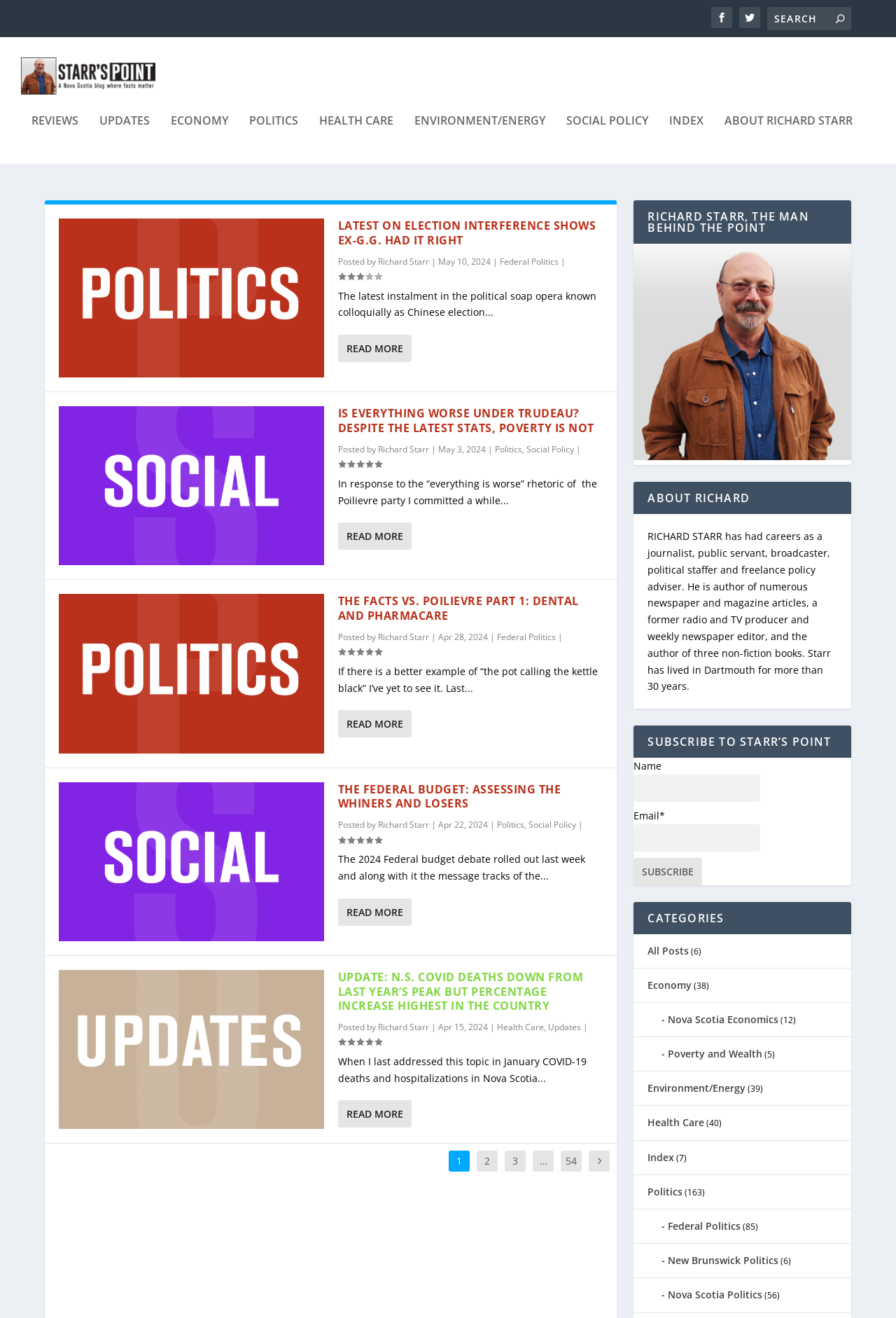Predict the bounding box of the UI element that fits this description: "Updates".

[0.111, 0.094, 0.167, 0.131]